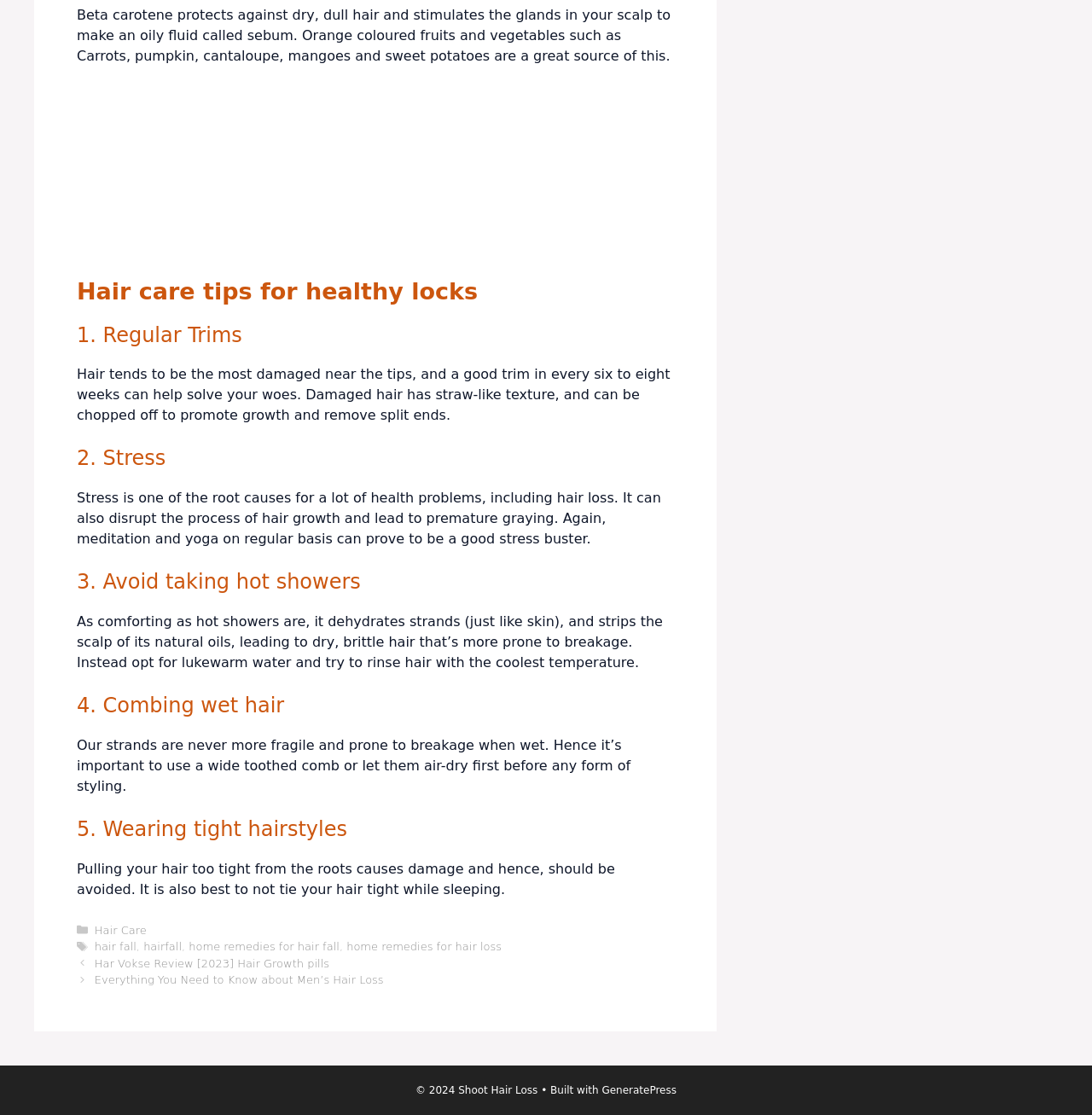Determine the bounding box coordinates of the UI element that matches the following description: "hairfall". The coordinates should be four float numbers between 0 and 1 in the format [left, top, right, bottom].

[0.131, 0.843, 0.166, 0.855]